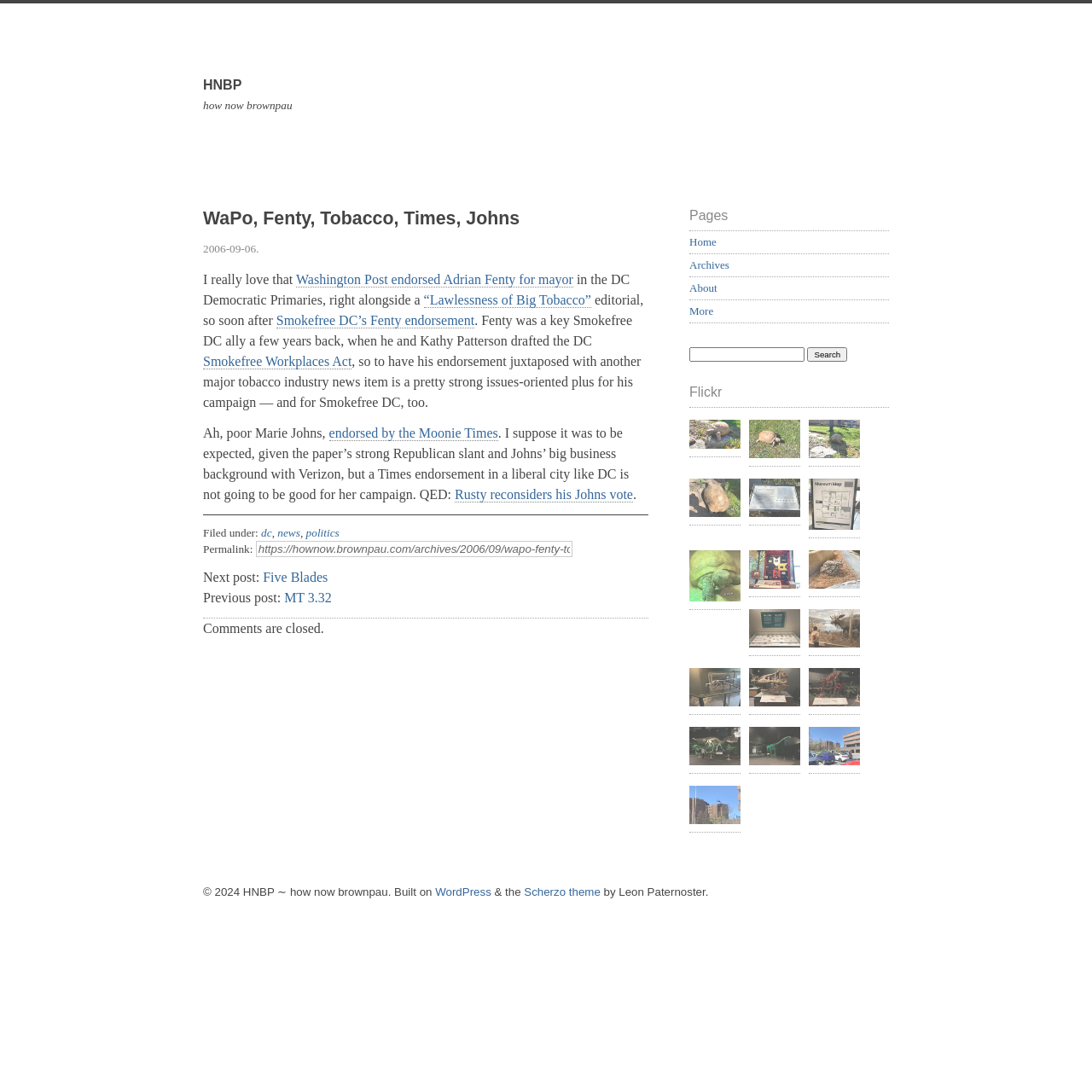Find the bounding box coordinates for the UI element whose description is: "value="Search"". The coordinates should be four float numbers between 0 and 1, in the format [left, top, right, bottom].

[0.739, 0.318, 0.776, 0.331]